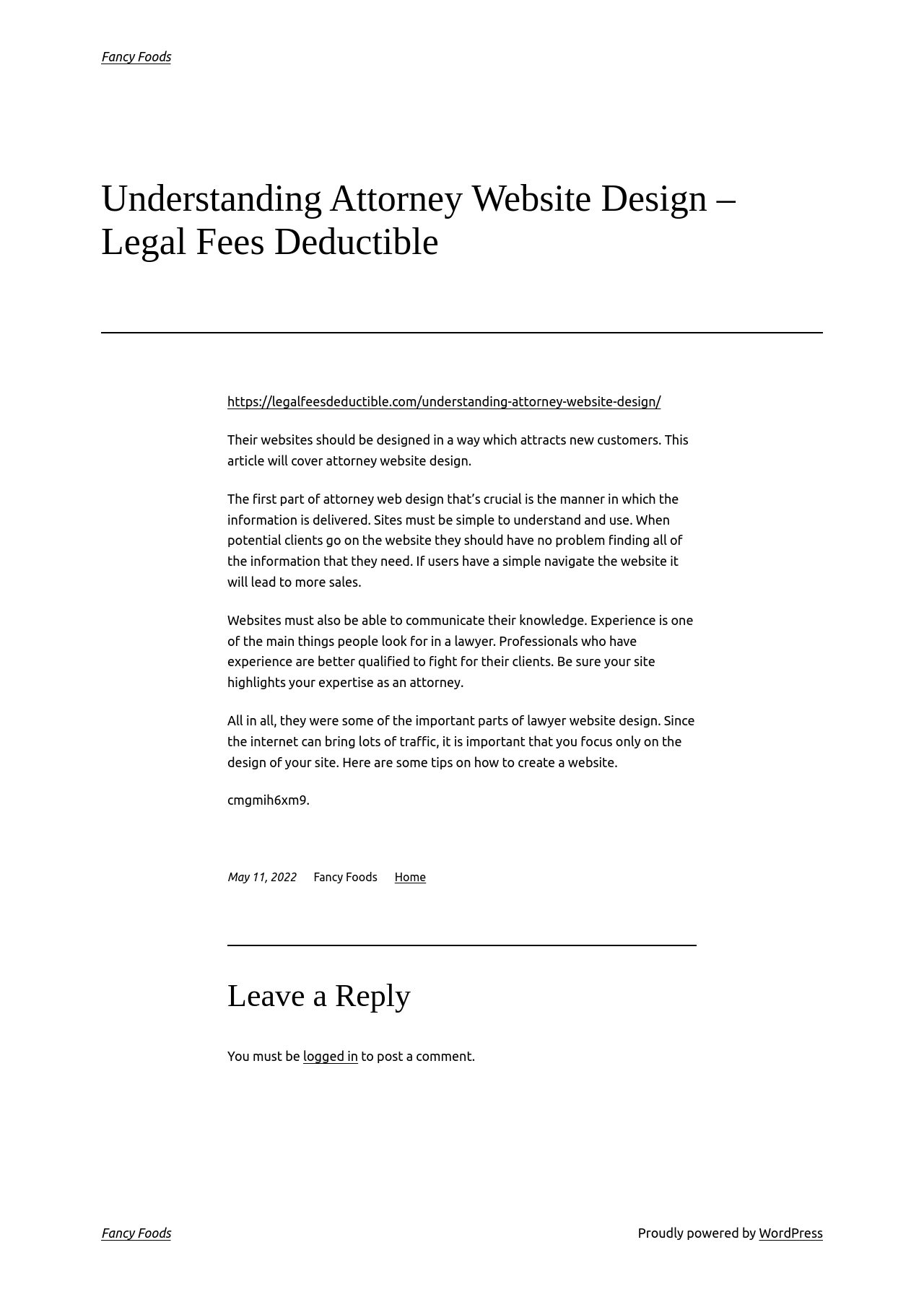Summarize the contents and layout of the webpage in detail.

The webpage is about understanding attorney website design, with a focus on attracting new customers. At the top, there is a heading "Fancy Foods" which is also a link. Below it, there is a main section that takes up most of the page. 

In the main section, there is a heading "Understanding Attorney Website Design – Legal Fees Deductible" followed by a horizontal separator. Below the separator, there is a link to the current webpage and a brief description of the article, which explains that attorney websites should be designed to attract new customers. 

The article is divided into several paragraphs, each discussing a crucial aspect of attorney website design. The first paragraph emphasizes the importance of simplicity and ease of use, allowing potential clients to find the necessary information easily. The second paragraph highlights the need for websites to communicate the attorney's knowledge and experience. The third paragraph summarizes the key points of lawyer website design and provides tips on creating a website.

Below the article, there is a section with a timestamp "May 11, 2022" and a text "Fancy Foods". On the right side of this section, there is a link to the "Home" page. 

Further down, there is a horizontal separator, followed by a heading "Leave a Reply" and a section for commenting, which requires users to be logged in. At the bottom of the page, there are links to "Fancy Foods" and "WordPress", with a text "Proudly powered by" in between.